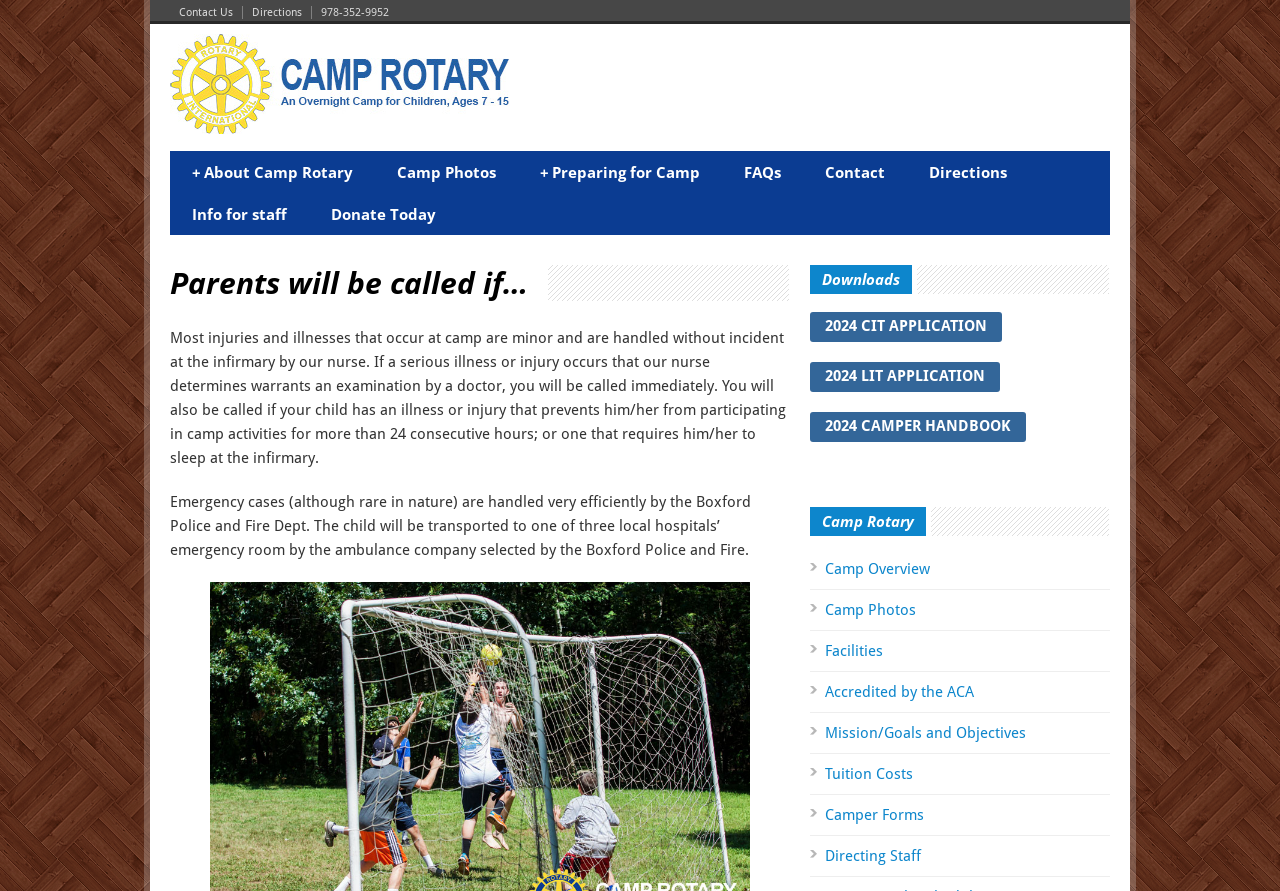Predict the bounding box coordinates of the area that should be clicked to accomplish the following instruction: "Get directions to the camp". The bounding box coordinates should consist of four float numbers between 0 and 1, i.e., [left, top, right, bottom].

[0.19, 0.007, 0.244, 0.021]